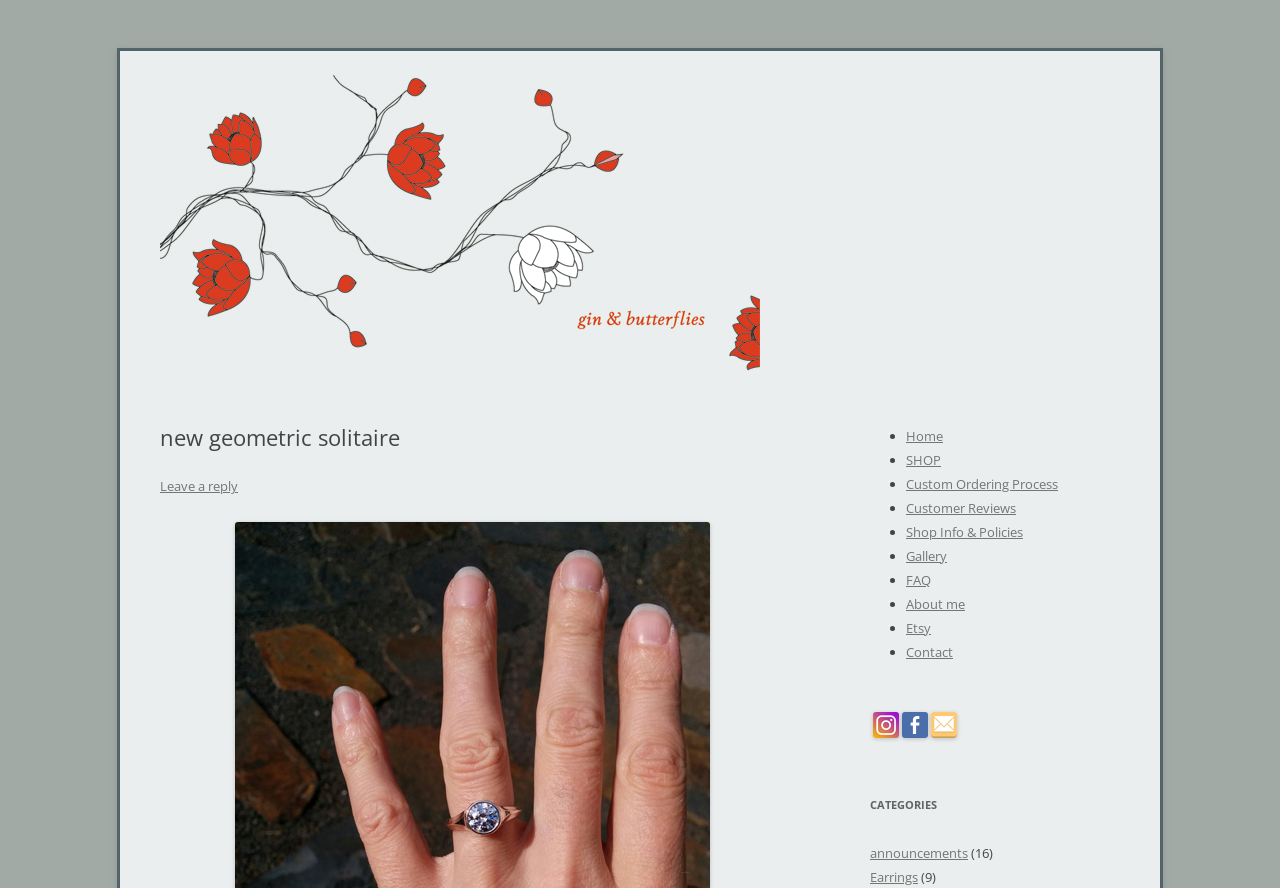Locate the bounding box coordinates of the element that should be clicked to execute the following instruction: "Click on the 'Gin and Butterflies' link".

[0.125, 0.084, 0.316, 0.139]